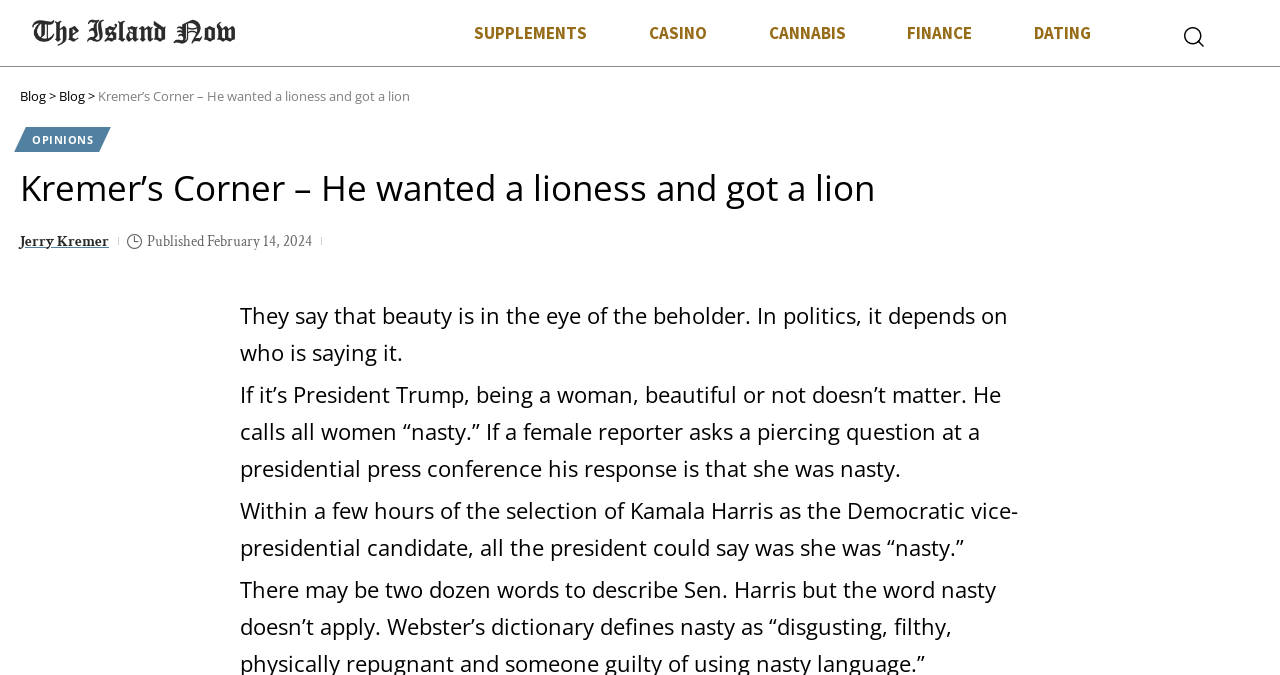When was the blog post published?
Give a single word or phrase as your answer by examining the image.

February 14, 2024